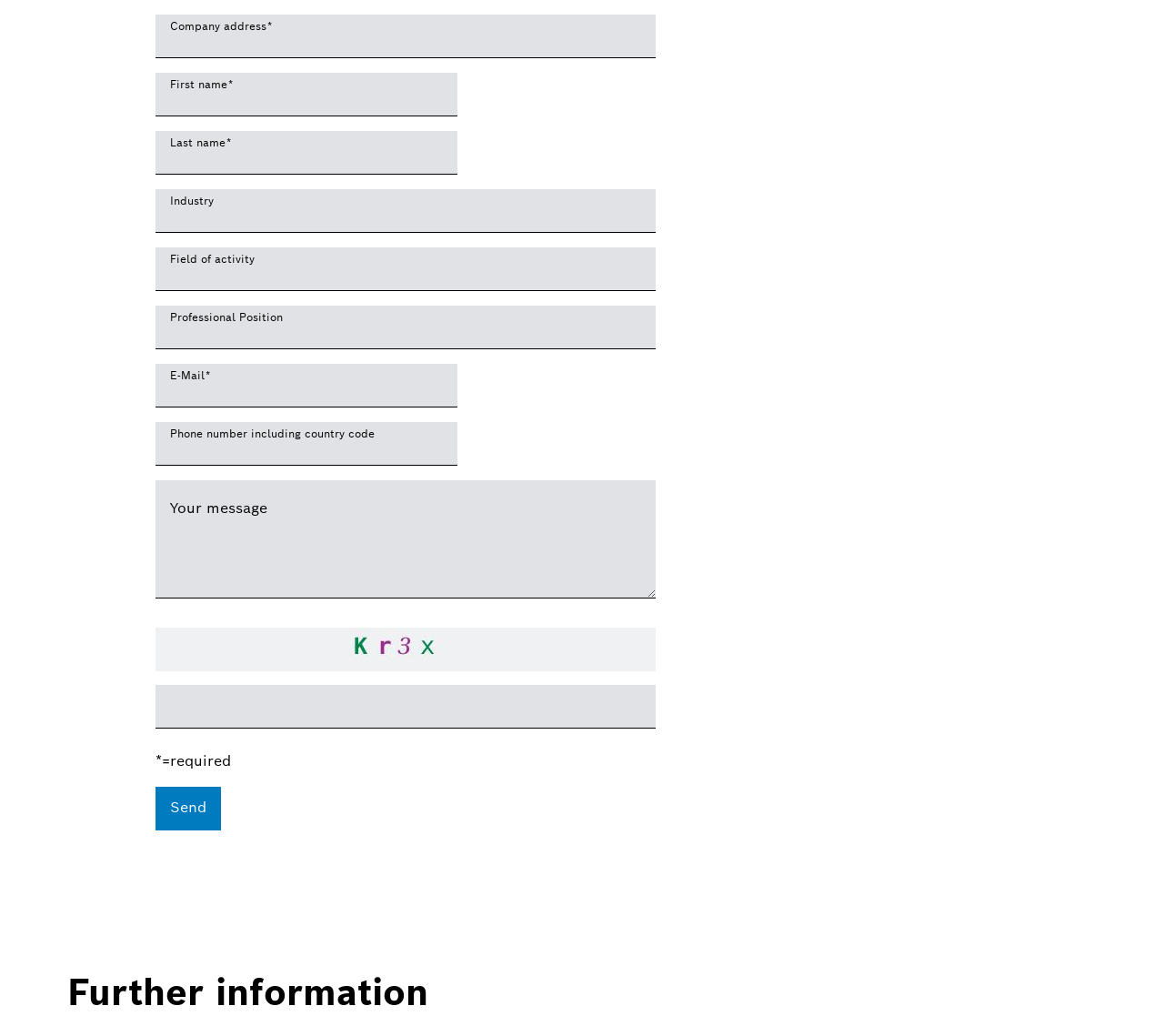Determine the bounding box coordinates of the section to be clicked to follow the instruction: "Enter your message". The coordinates should be given as four float numbers between 0 and 1, formatted as [left, top, right, bottom].

[0.134, 0.463, 0.563, 0.577]